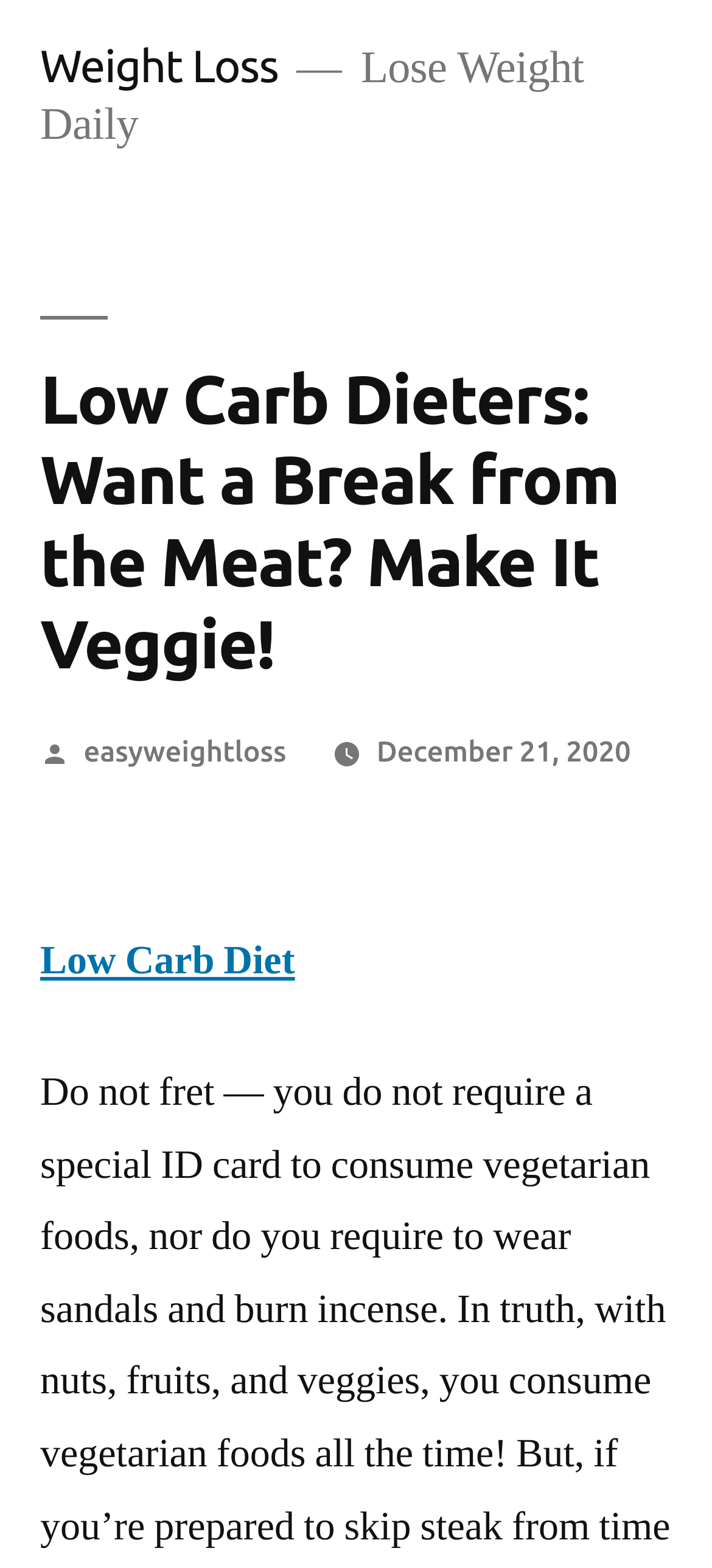With reference to the image, please provide a detailed answer to the following question: When was the article posted?

The webpage contains a link 'December 21, 2020' which indicates the date when the article was posted.